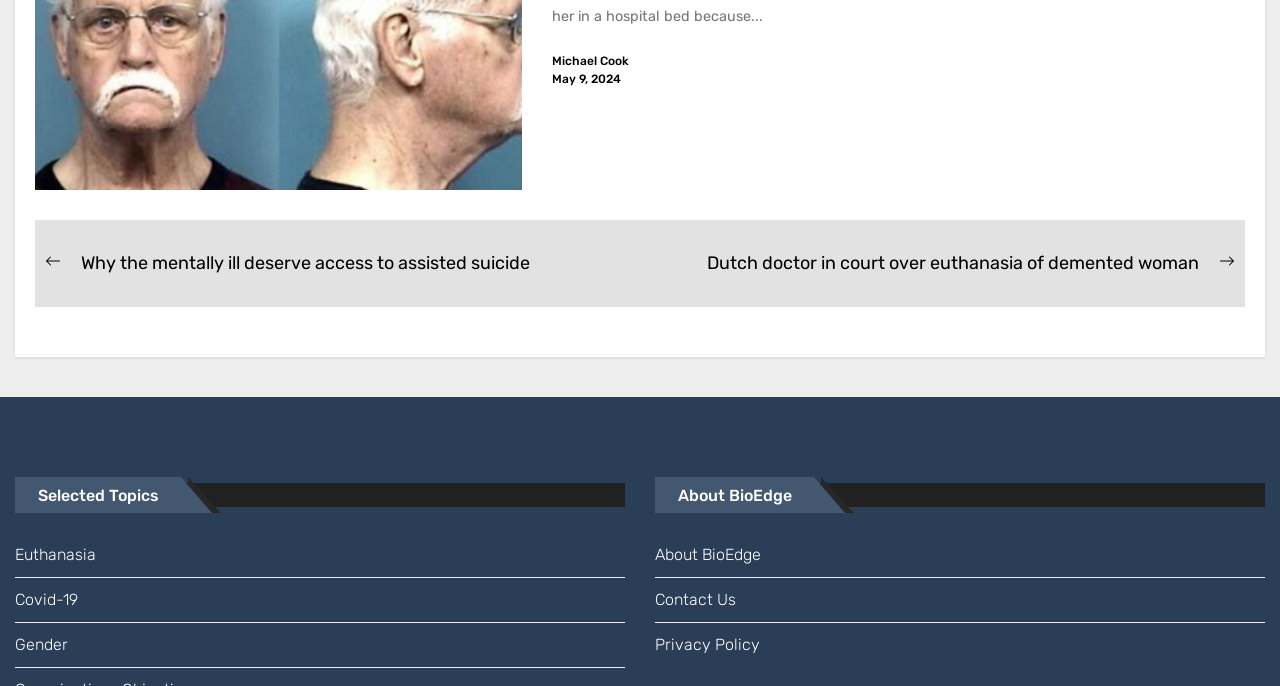What is the purpose of the 'About BioEdge' section?
Can you give a detailed and elaborate answer to the question?

The purpose of the 'About BioEdge' section can be inferred by looking at the heading 'About BioEdge' and the links 'About BioEdge', 'Contact Us', and 'Privacy Policy' which suggest that this section is intended to provide information about BioEdge and its related policies.